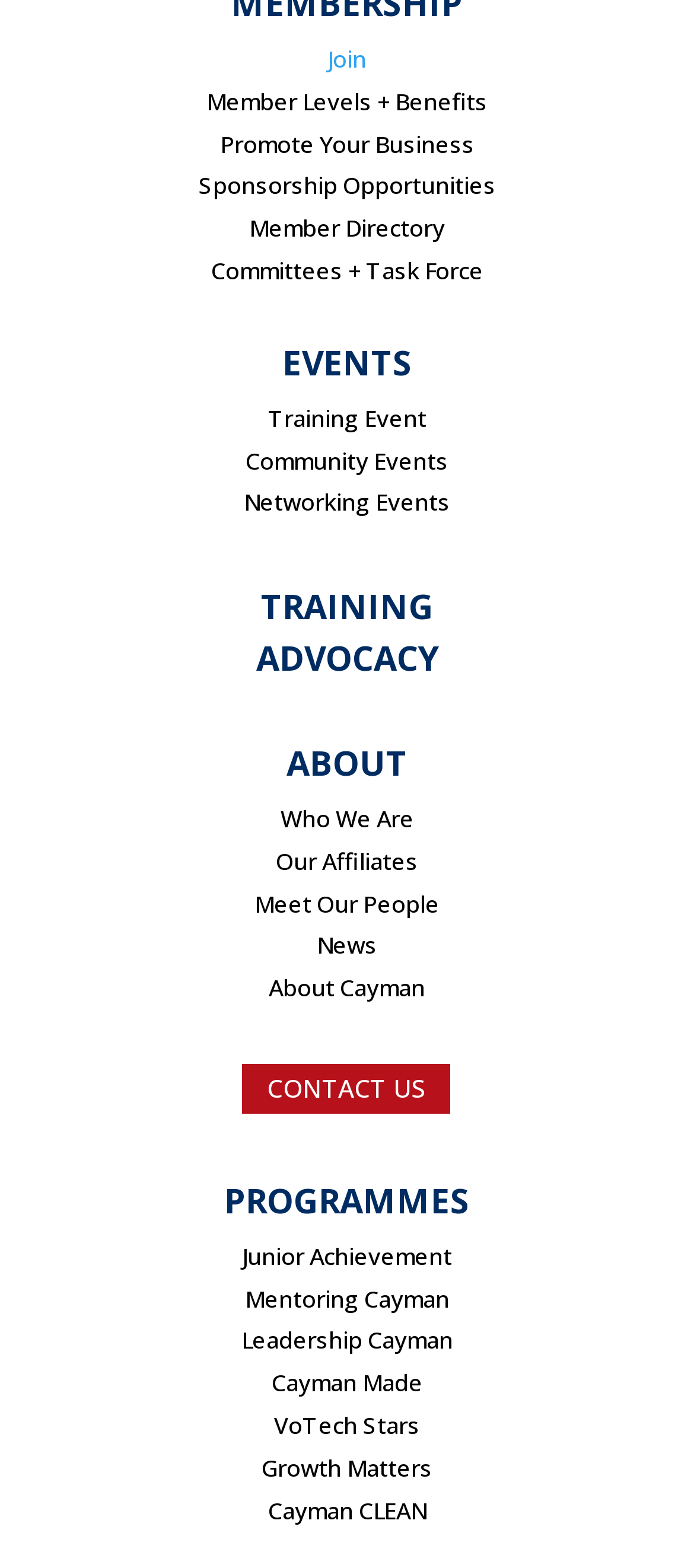Based on the visual content of the image, answer the question thoroughly: What is the last link on the webpage?

The last link on the webpage is 'Cayman CLEAN' which is located at the bottom of the page with a bounding box of [0.386, 0.953, 0.614, 0.973].